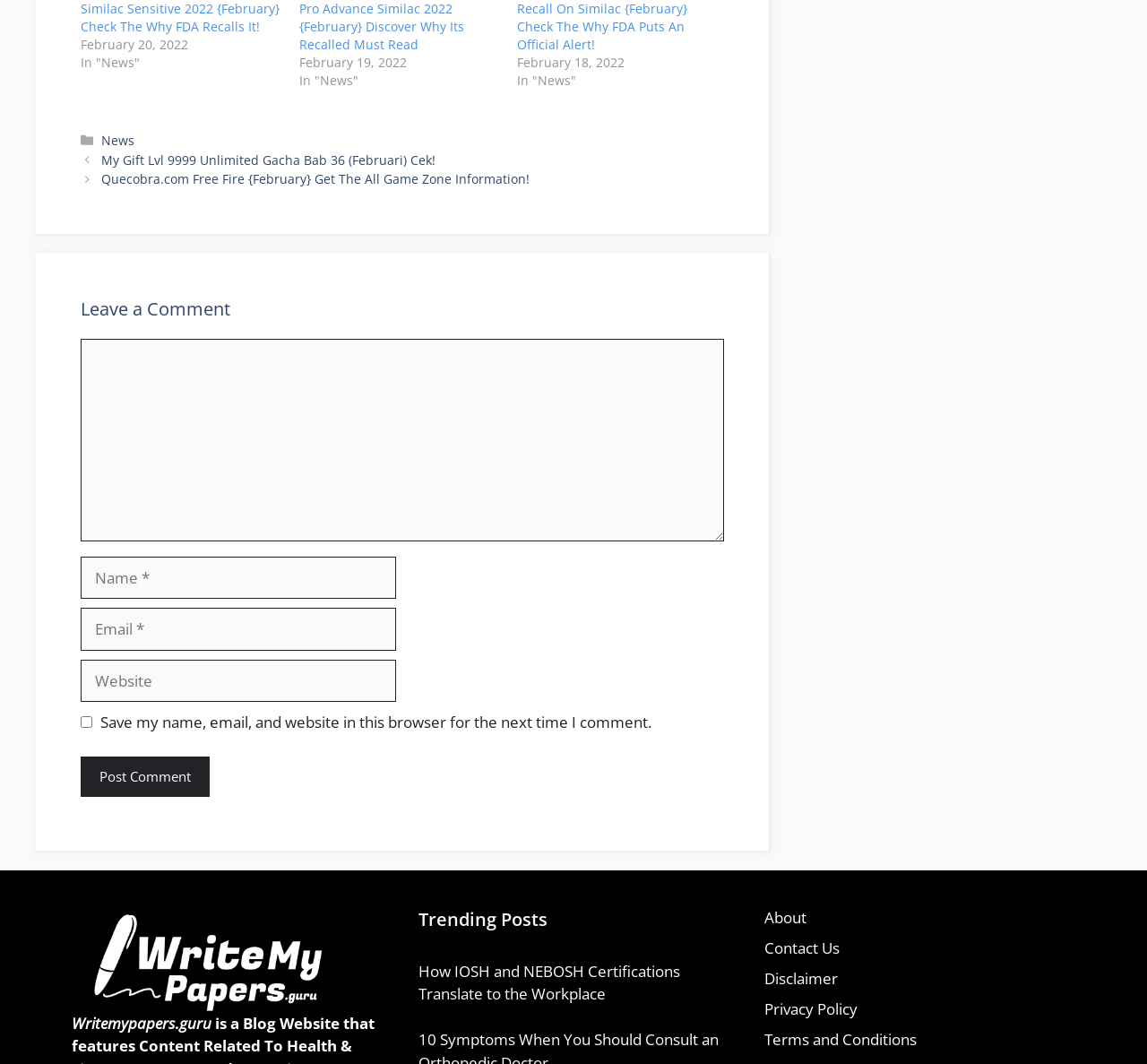What is the name of the website?
Analyze the image and provide a thorough answer to the question.

The website's name is 'Writemypapers' which is indicated by the logo and the text 'Writemypapers guru' at the bottom of the webpage.